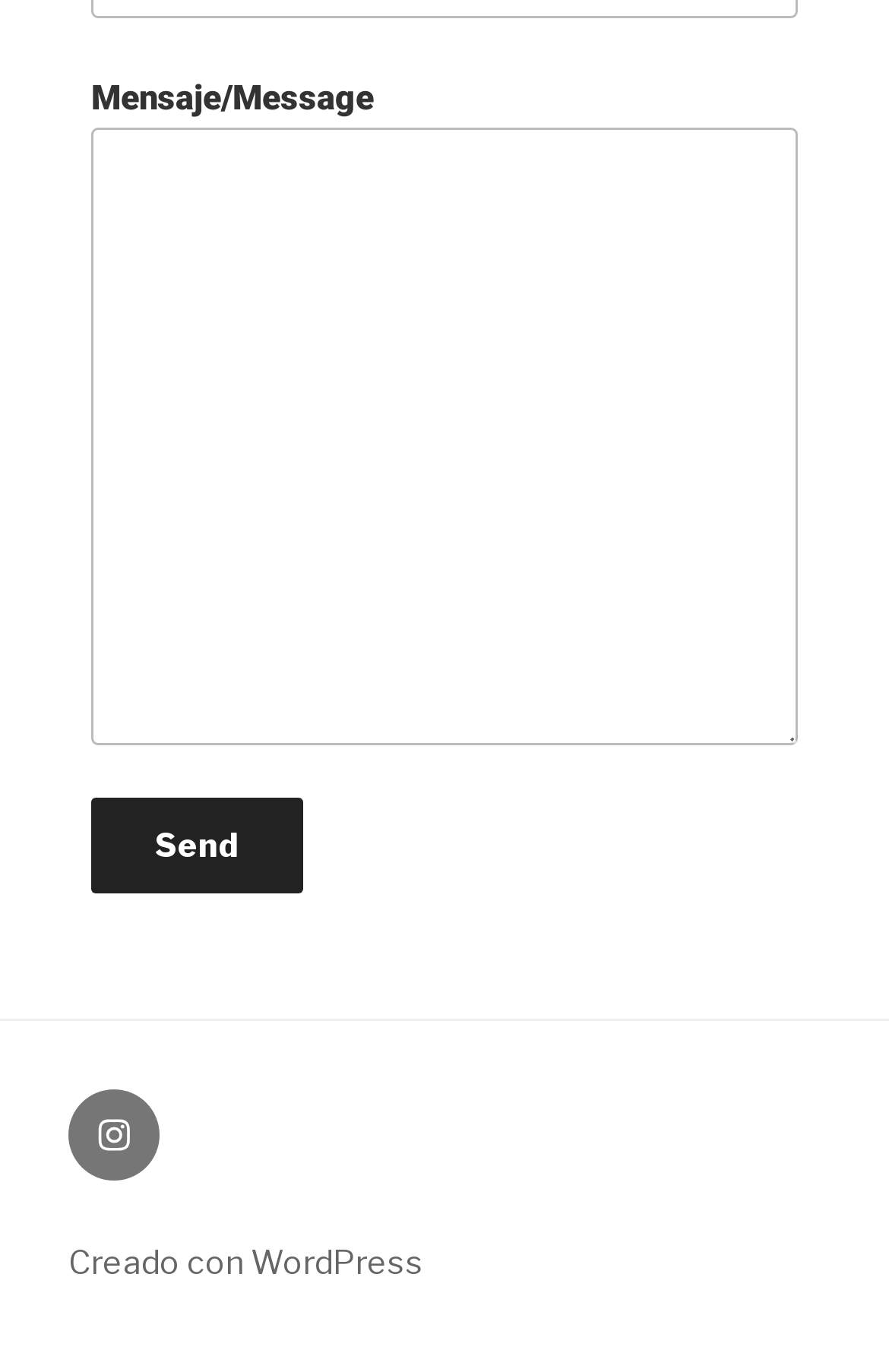Please give a succinct answer to the question in one word or phrase:
What is the platform used to create this website?

WordPress